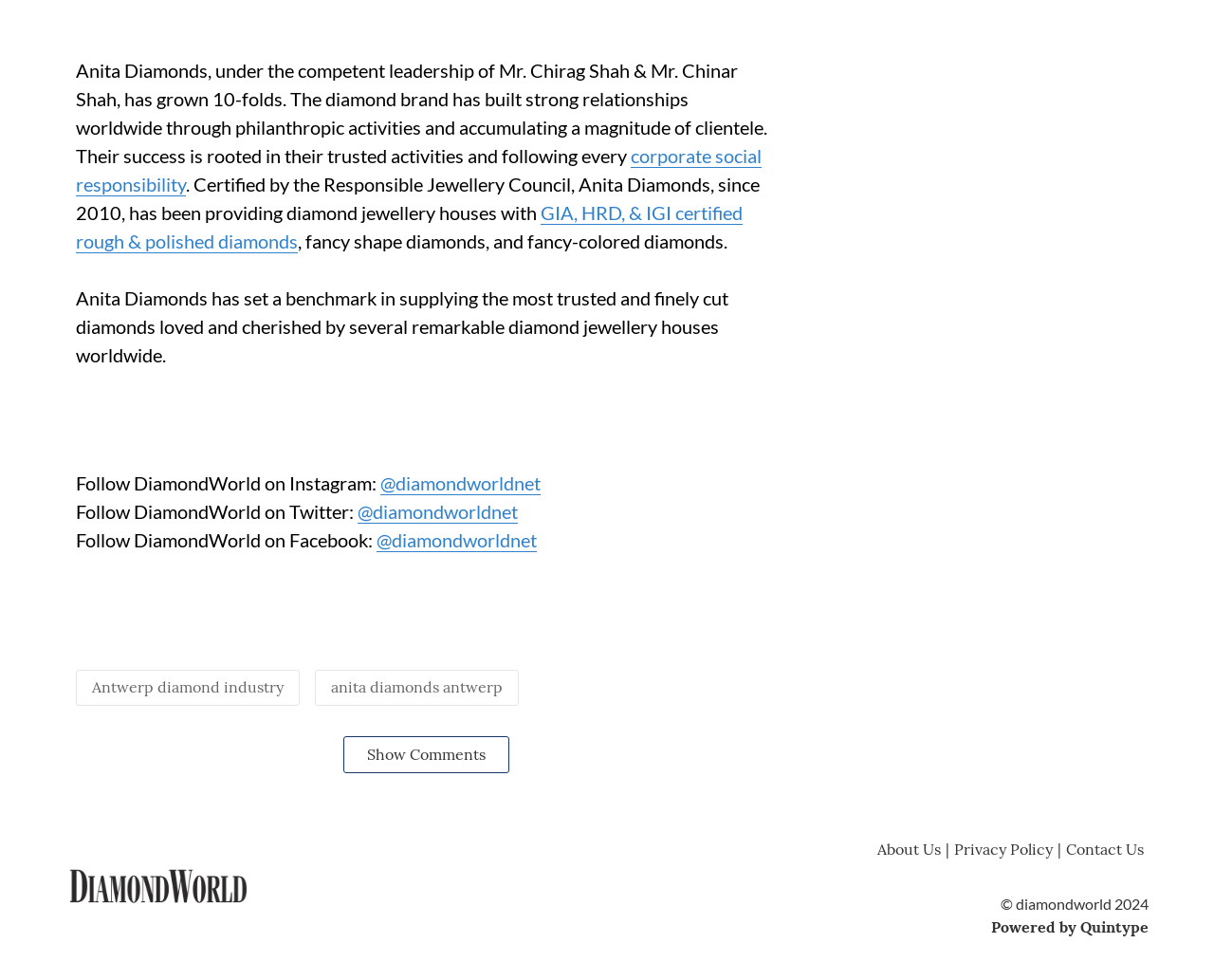Provide a brief response to the question below using one word or phrase:
What is the name of the diamond industry mentioned?

Antwerp diamond industry